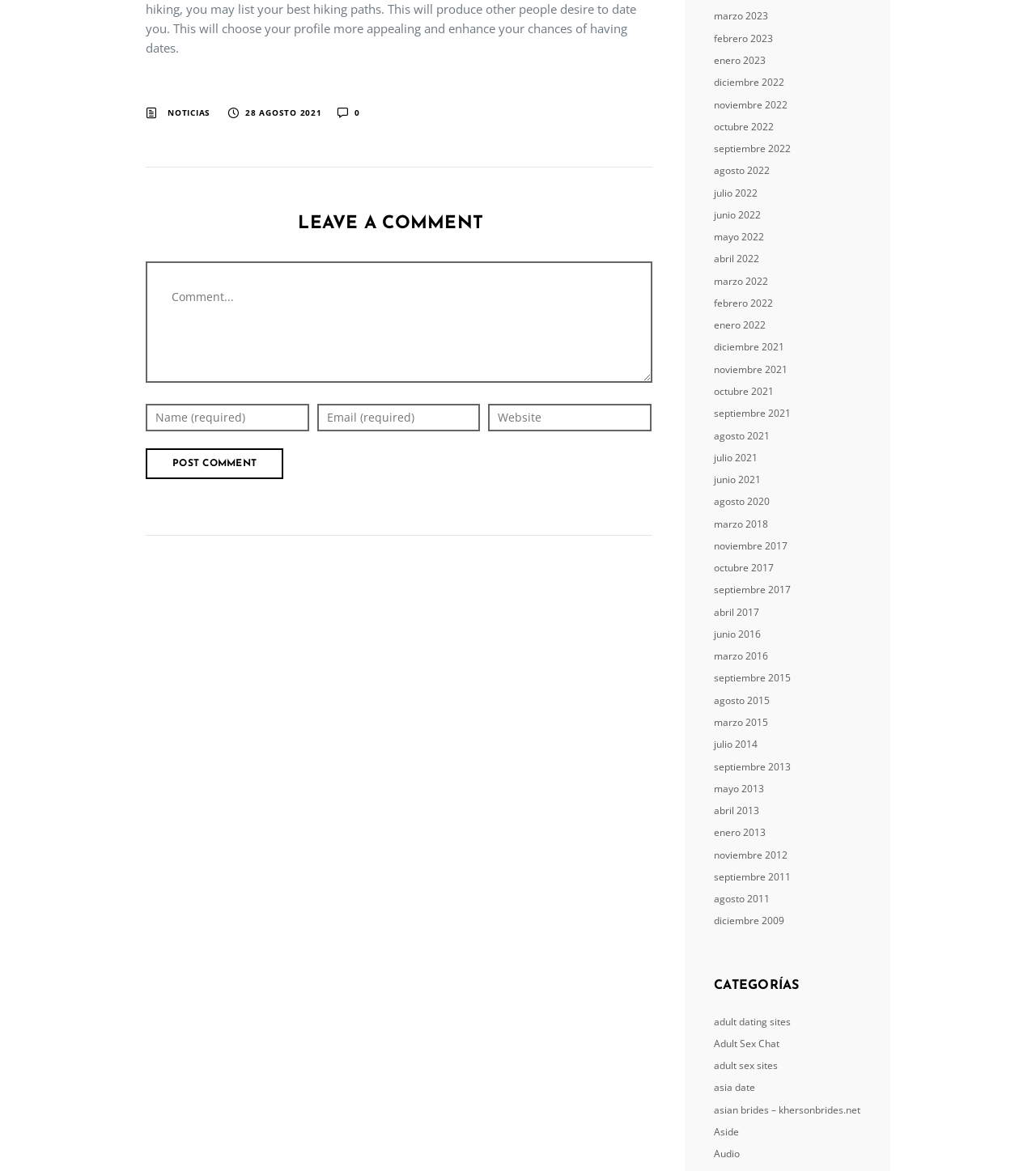Provide the bounding box coordinates of the area you need to click to execute the following instruction: "Enter your comment in the text box".

[0.141, 0.223, 0.629, 0.327]